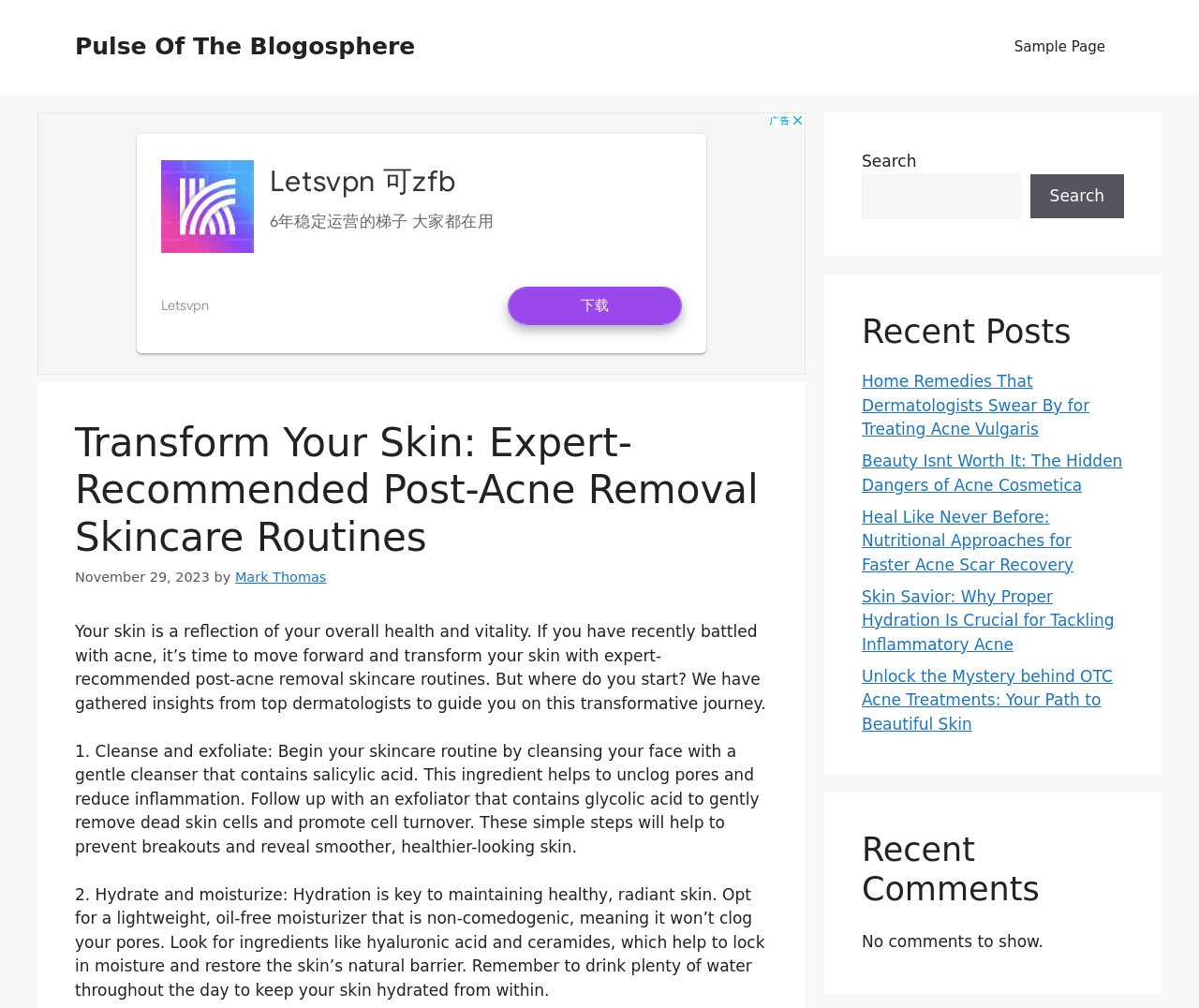Identify the bounding box coordinates of the region I need to click to complete this instruction: "Click on the 'Pulse Of The Blogosphere' link".

[0.062, 0.033, 0.346, 0.059]